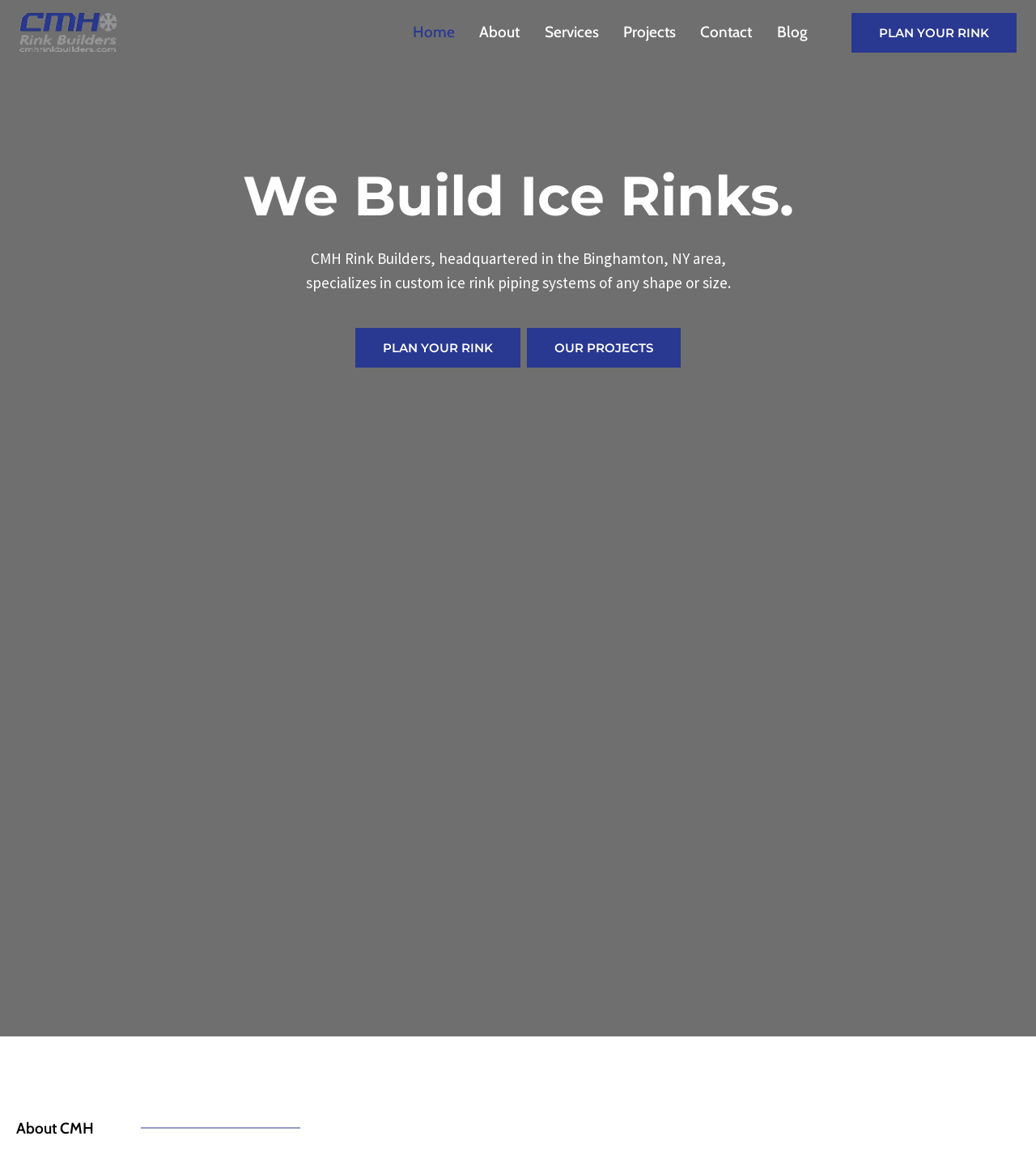What is the primary service offered by the company?
Deliver a detailed and extensive answer to the question.

The primary service offered by the company can be inferred from the heading 'We Build Ice Rinks.' and the paragraph that follows, which describes the company's expertise in custom ice rink piping systems.